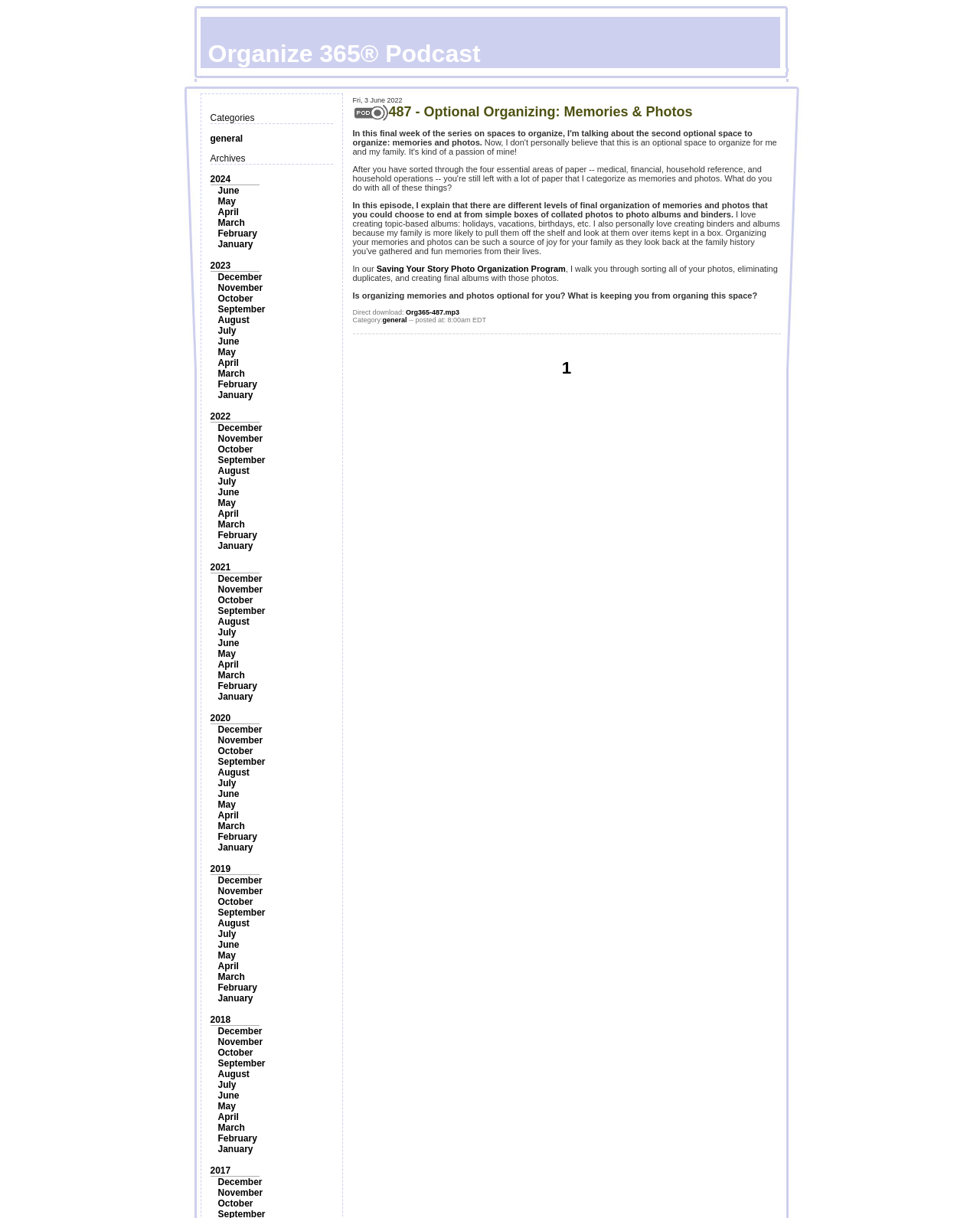Locate the bounding box coordinates of the clickable region to complete the following instruction: "Apply for the Oracle Hardware Developer 3 job."

None